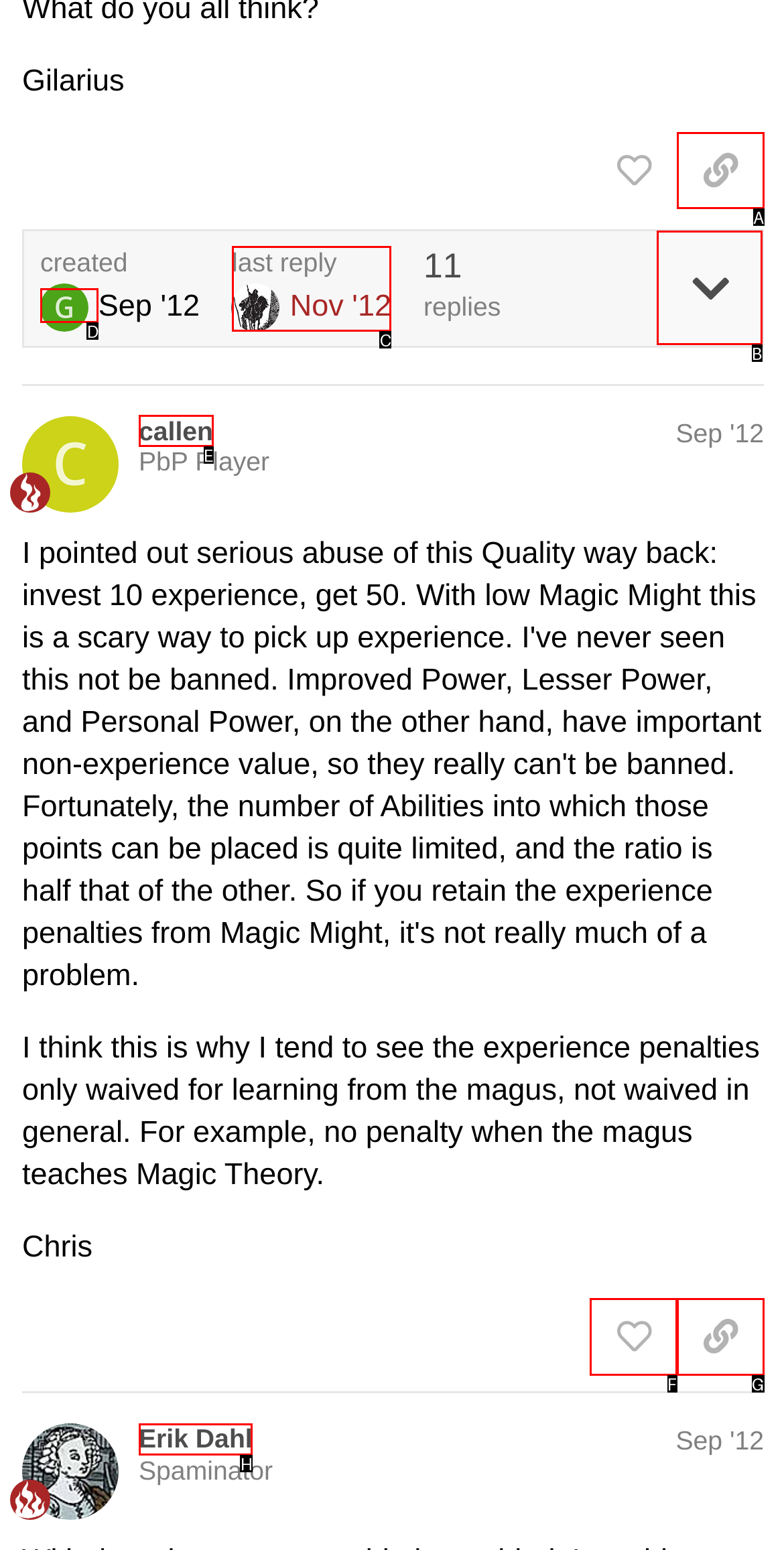Decide which UI element to click to accomplish the task: view last reply
Respond with the corresponding option letter.

C